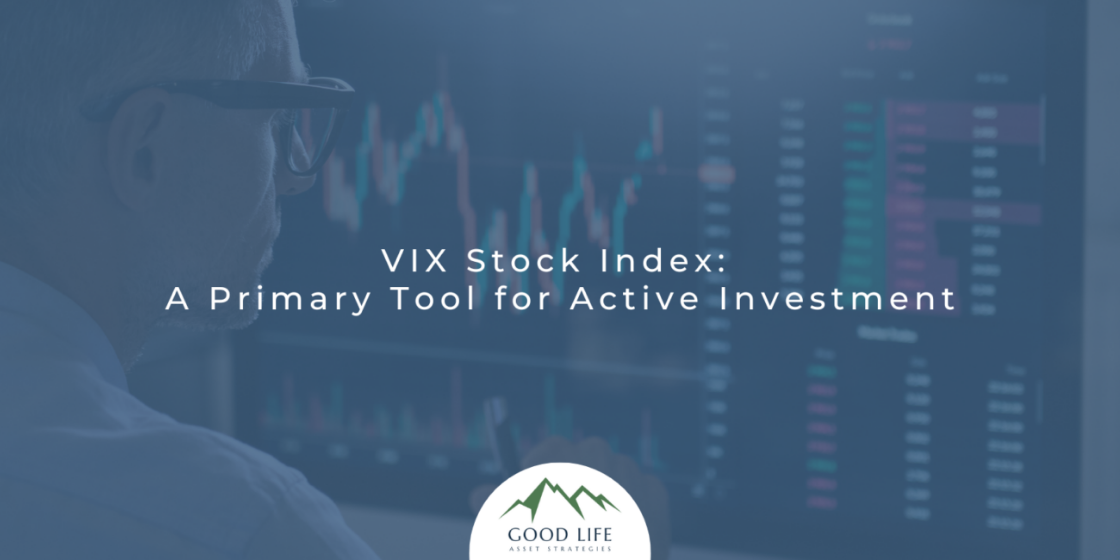What is the name of the company displayed in the logo?
Please provide a detailed and comprehensive answer to the question.

The logo displayed below the text 'VIX Stock Index: A Primary Tool for Active Investment' belongs to 'Good Life Asset Strategies', which suggests that the company is focused on providing informed financial decision-making solutions.